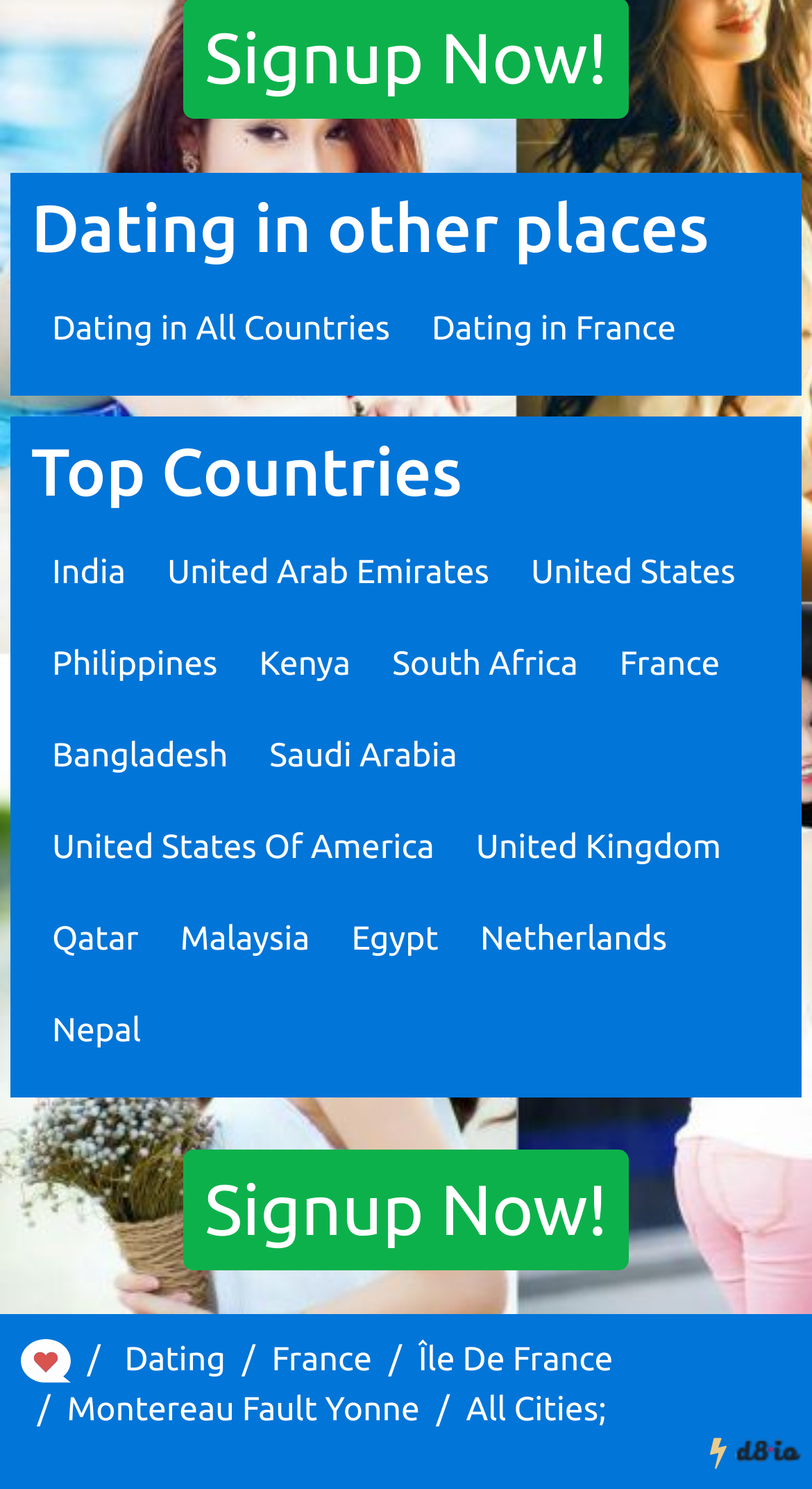Determine the bounding box coordinates of the clickable element to achieve the following action: 'Click on 'What the tech is going on at the passport office?' article'. Provide the coordinates as four float values between 0 and 1, formatted as [left, top, right, bottom].

None